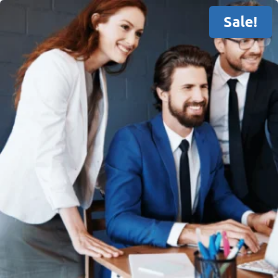Illustrate the image with a detailed and descriptive caption.

The image showcases a professional setting with three individuals engaged in a collaborative discussion around a desk. The atmosphere appears positive and energetic, reflecting a team-oriented environment. One woman, dressed in a light blazer and skirt, stands next to a man in a blue suit, who is focused on his laptop, presumably engaging with content relevant to their work. Another man, also in formal attire, leans in to contribute to the conversation. In the corner of the image, a bright blue banner reads “Sale!”, indicating a promotional opportunity related to their business or training materials. This scene exemplifies teamwork and the pursuit of professional development, likely in the context of a business training or educational resource.